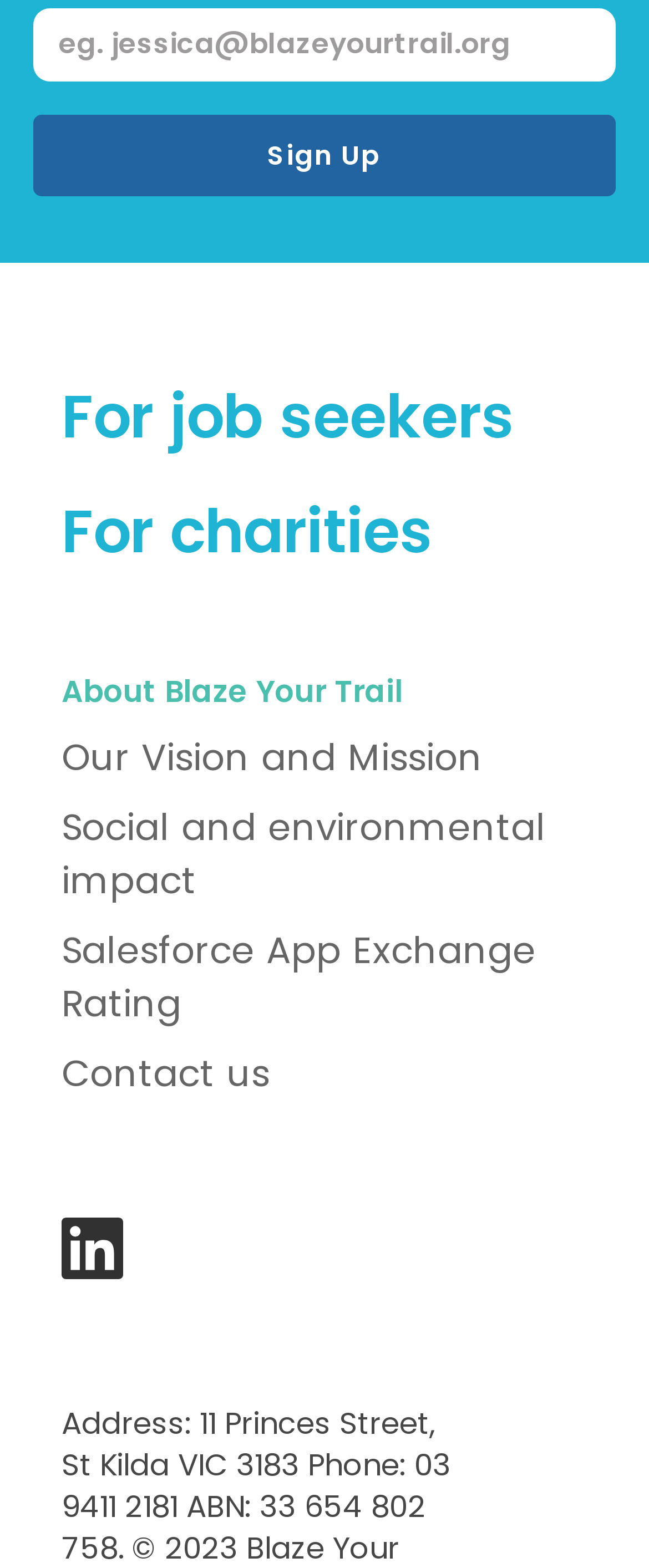Locate the bounding box coordinates of the element that should be clicked to execute the following instruction: "Contact us".

[0.095, 0.669, 0.905, 0.703]